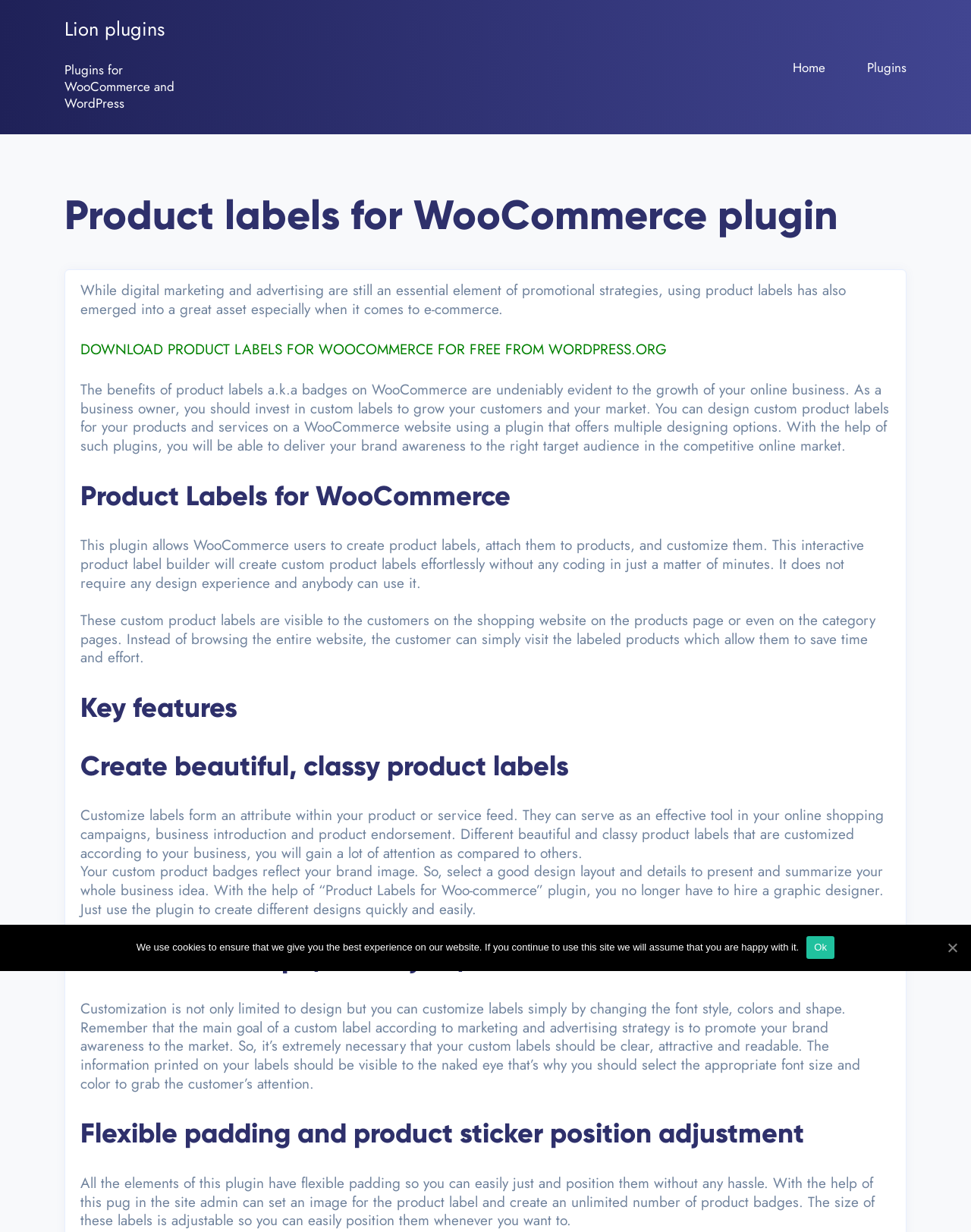What can be customized in product labels?
Answer the question with as much detail as you can, using the image as a reference.

The webpage mentions that customization is not only limited to design but also includes changing the font style, colors, and shape of the product labels. This allows for flexibility in creating custom labels that reflect a business's brand image.